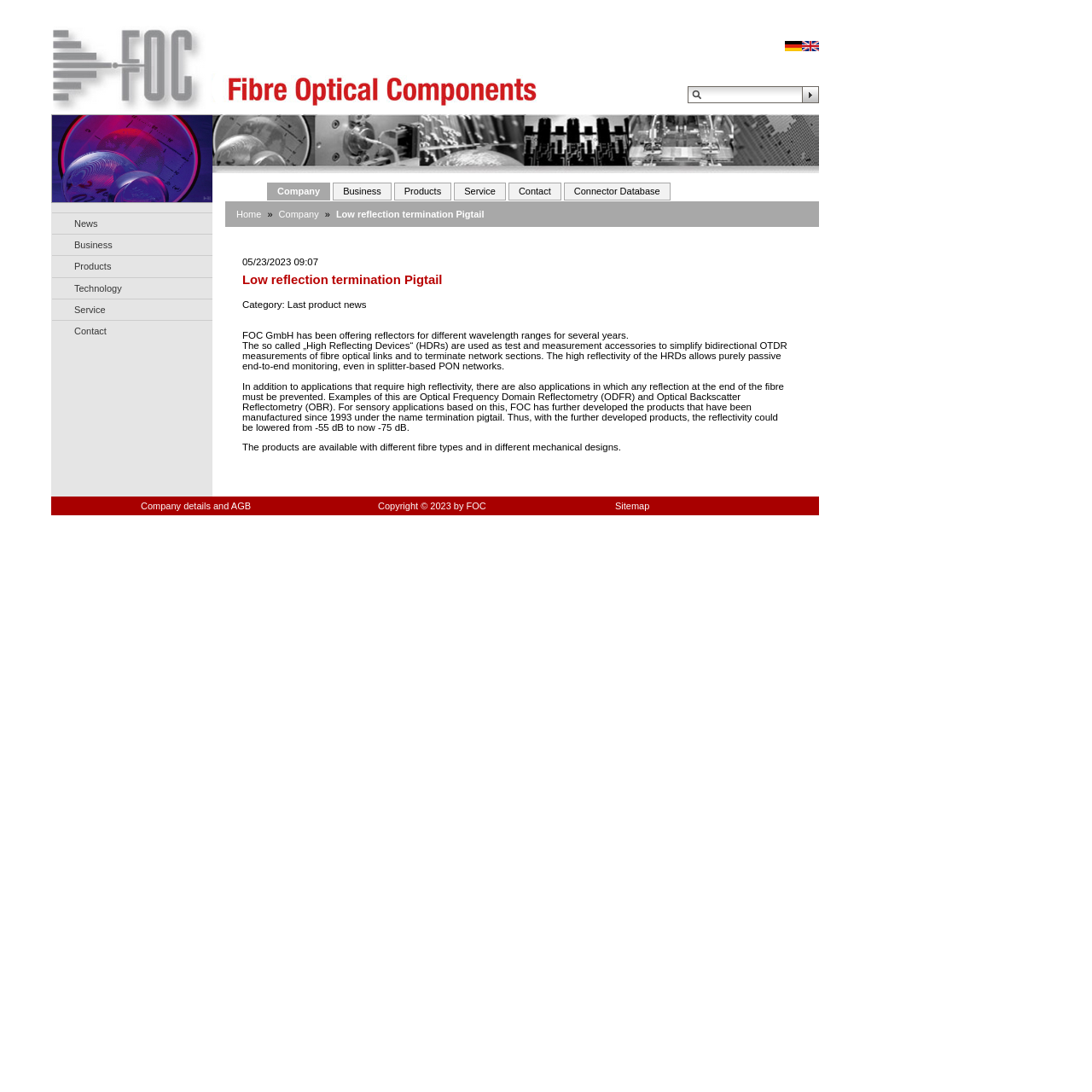What is the company name?
Please provide a comprehensive answer based on the visual information in the image.

The company name is FOC, which can be inferred from the root element 'FOC-fibre optical components GmbH' and also from the link 'Company' and 'FOC GmbH' mentioned multiple times on the webpage.